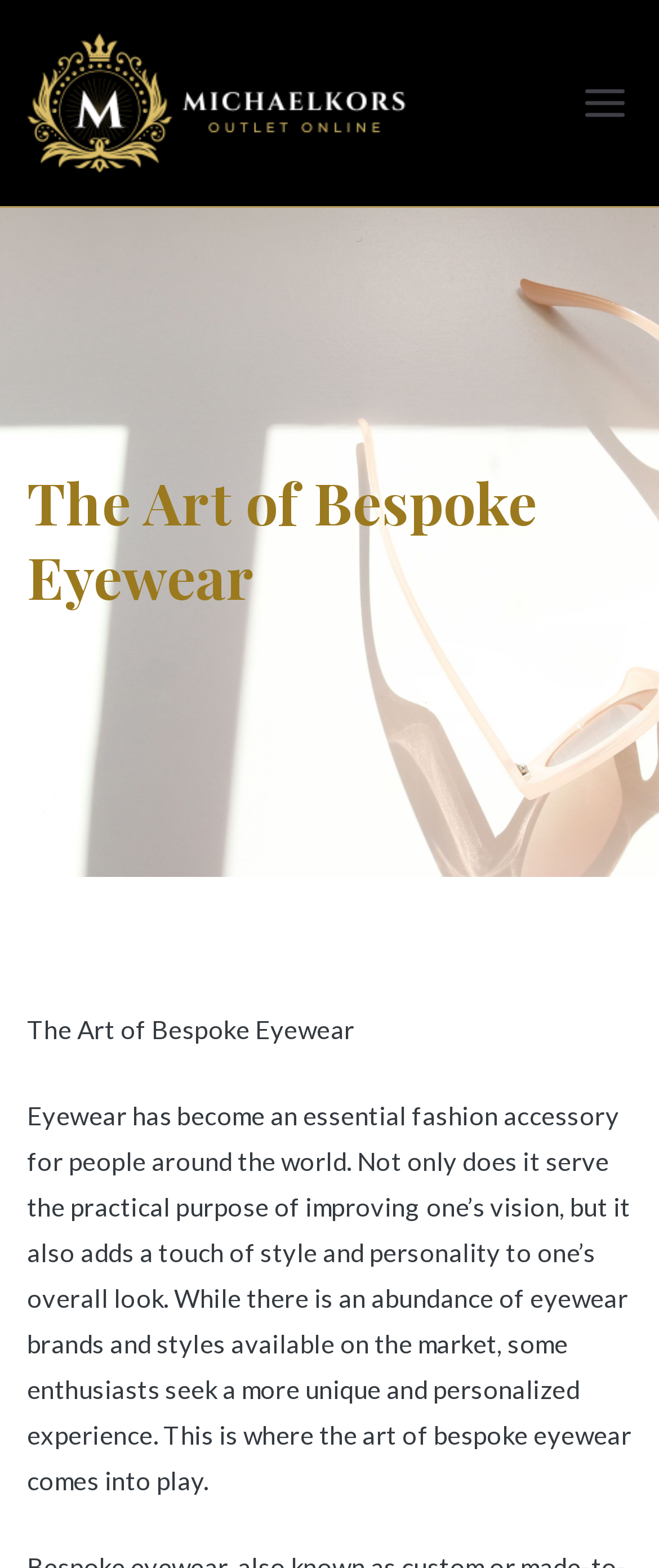What is the purpose of eyewear besides improving vision?
Provide a detailed answer to the question using information from the image.

According to the text on the webpage, eyewear not only serves the practical purpose of improving one's vision but also adds a touch of style and personality to one's overall look, suggesting that eyewear has a fashion aspect beyond its functional purpose.